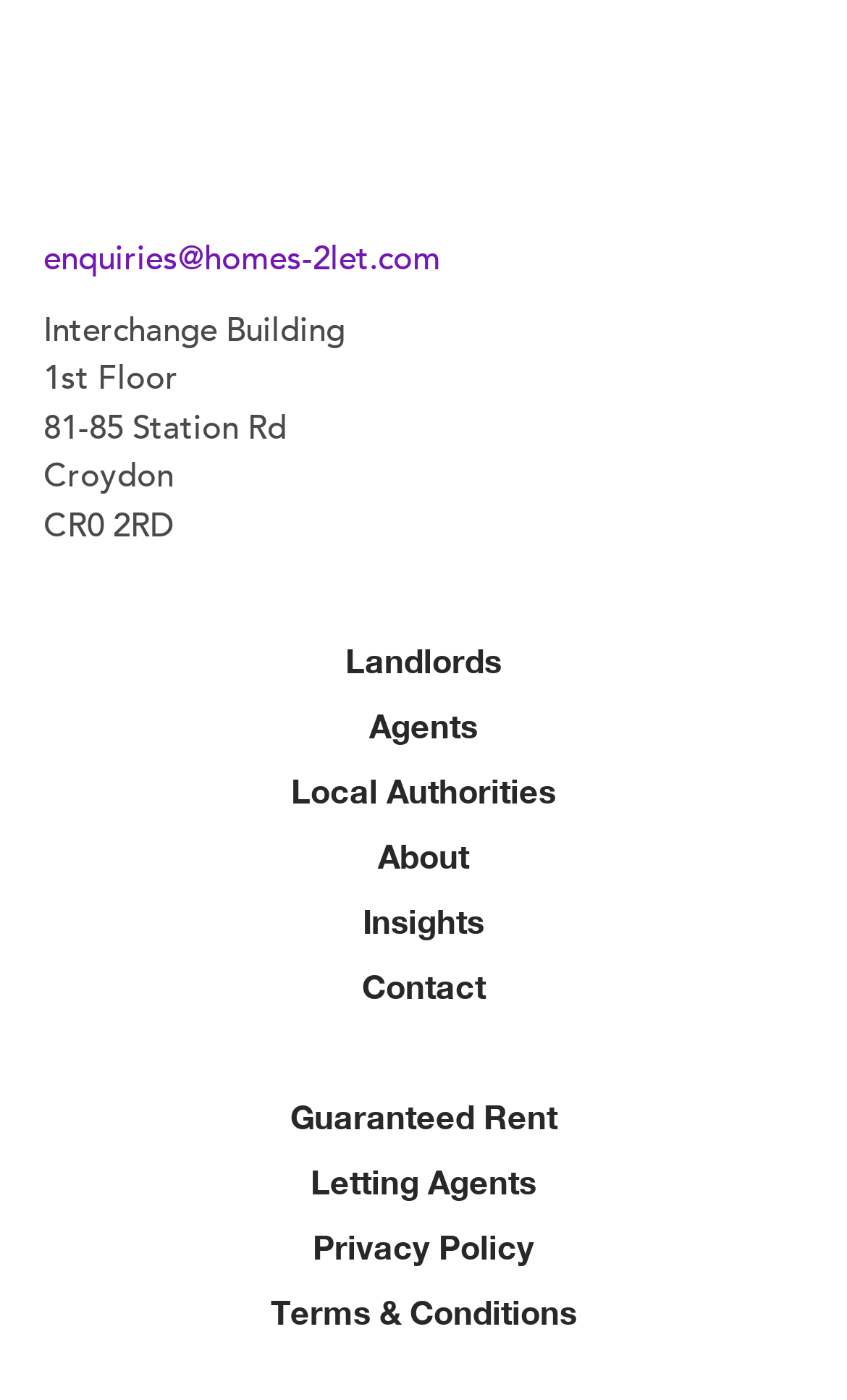What is the email address for enquiries?
Based on the image, please offer an in-depth response to the question.

I found a link element with OCR text 'enquiries@homes-2let.com'. This suggests that this is an email address for enquiries.